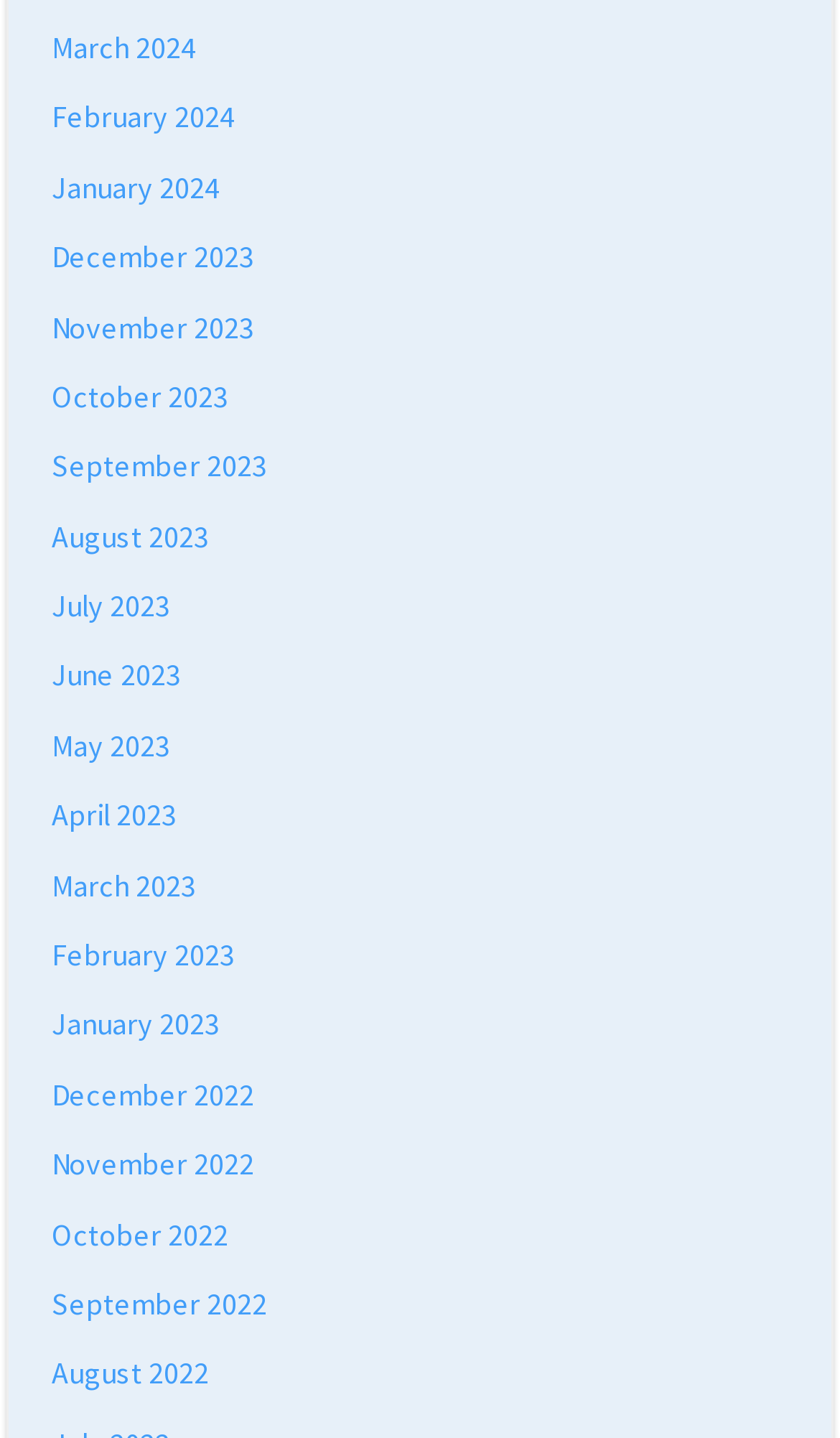Identify the bounding box coordinates of the element to click to follow this instruction: 'check August 2023'. Ensure the coordinates are four float values between 0 and 1, provided as [left, top, right, bottom].

[0.062, 0.359, 0.249, 0.386]